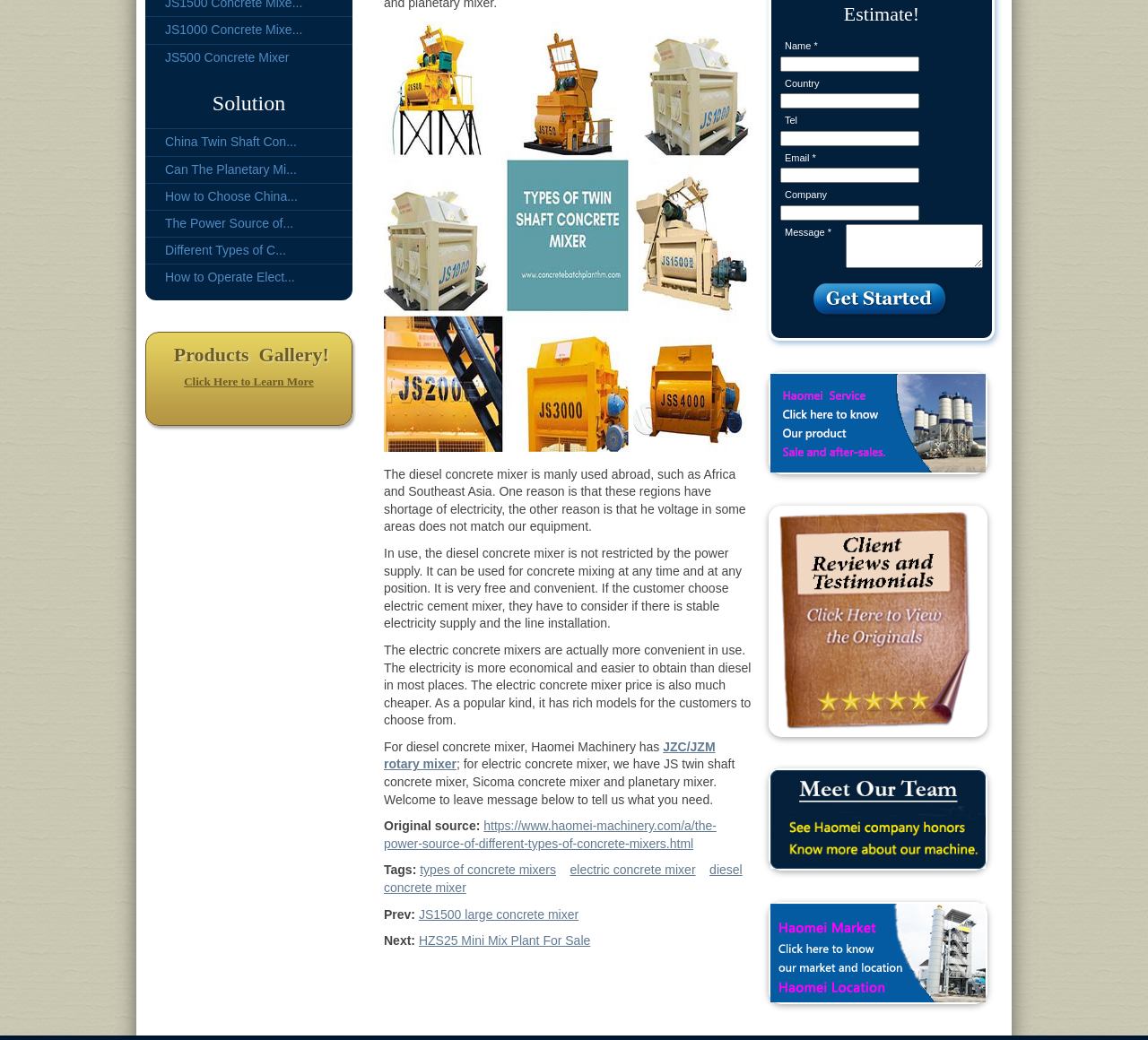Locate the bounding box of the UI element described by: "diesel concrete mixer" in the given webpage screenshot.

[0.334, 0.83, 0.647, 0.86]